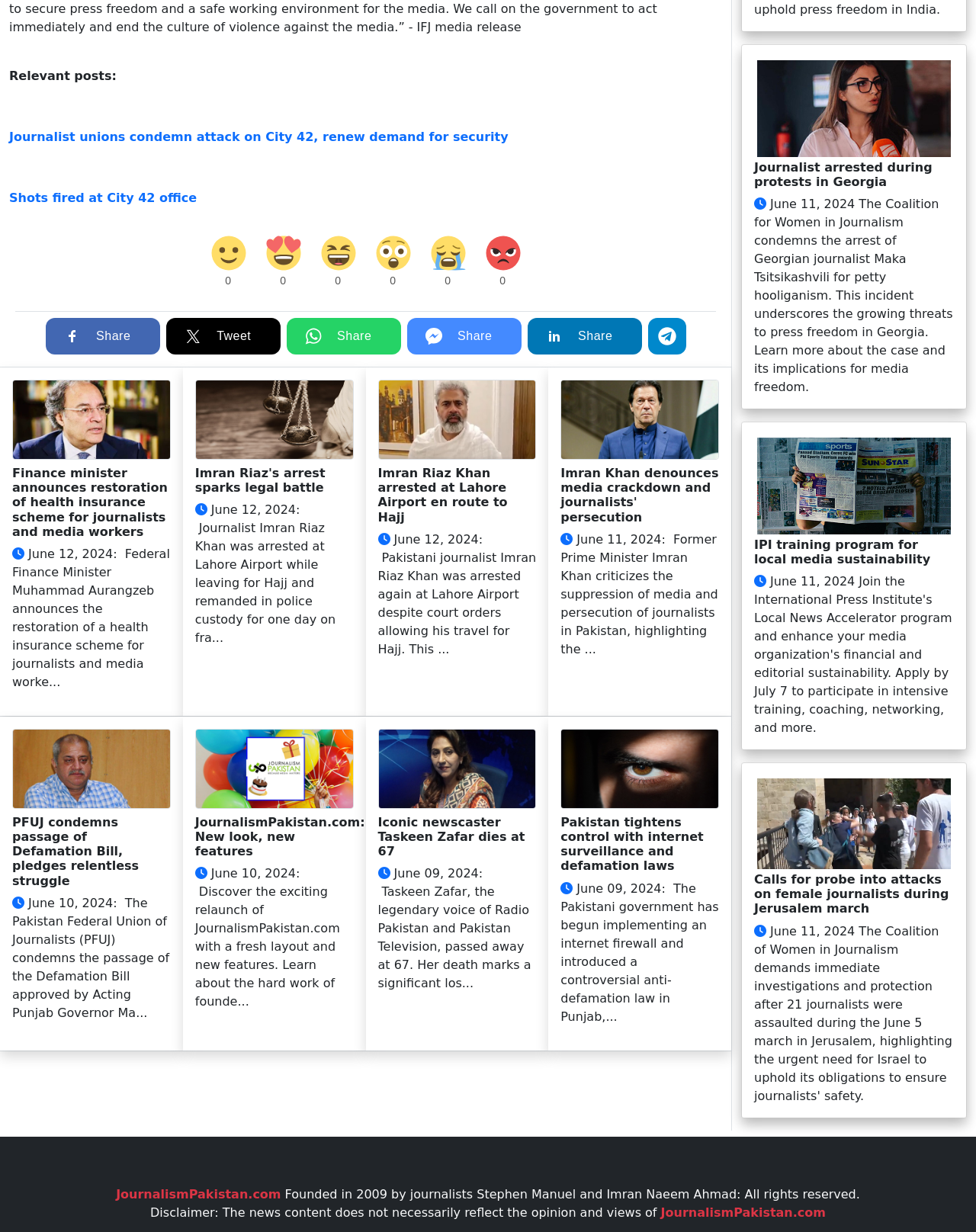Identify the bounding box coordinates of the element that should be clicked to fulfill this task: "Visit the 'JournalismPakistan.com' homepage". The coordinates should be provided as four float numbers between 0 and 1, i.e., [left, top, right, bottom].

[0.119, 0.963, 0.288, 0.975]